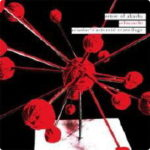What is the background color of the image?
Answer the question with a detailed explanation, including all necessary information.

The caption states that the image has a 'deep black background', which suggests that the background of the image is a dark, rich black color.